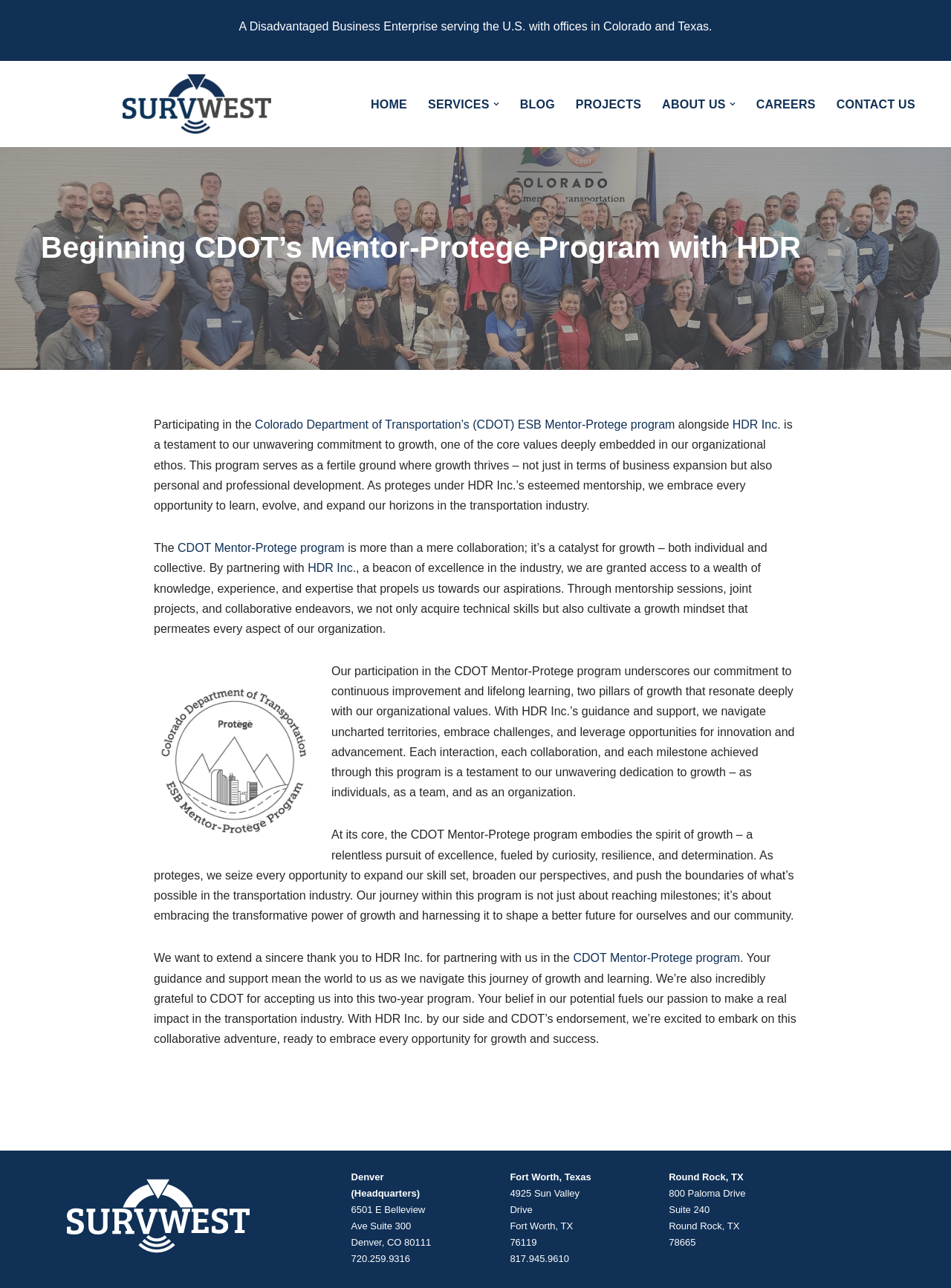Determine the bounding box coordinates for the clickable element required to fulfill the instruction: "Visit the 'CONTACT US' page". Provide the coordinates as four float numbers between 0 and 1, i.e., [left, top, right, bottom].

[0.879, 0.074, 0.962, 0.088]